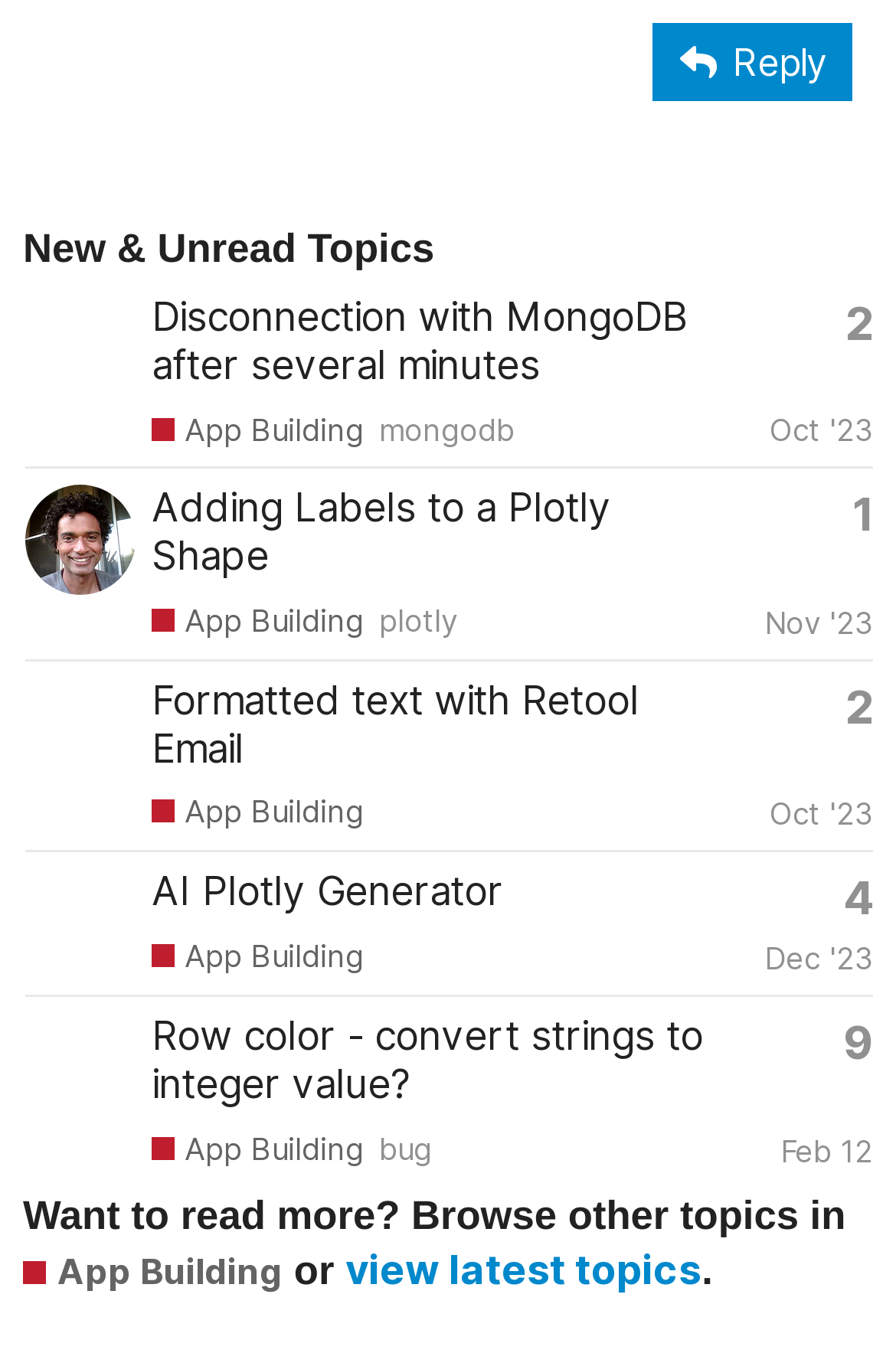Locate the bounding box coordinates of the item that should be clicked to fulfill the instruction: "Browse App Building topics".

[0.026, 0.923, 0.316, 0.959]